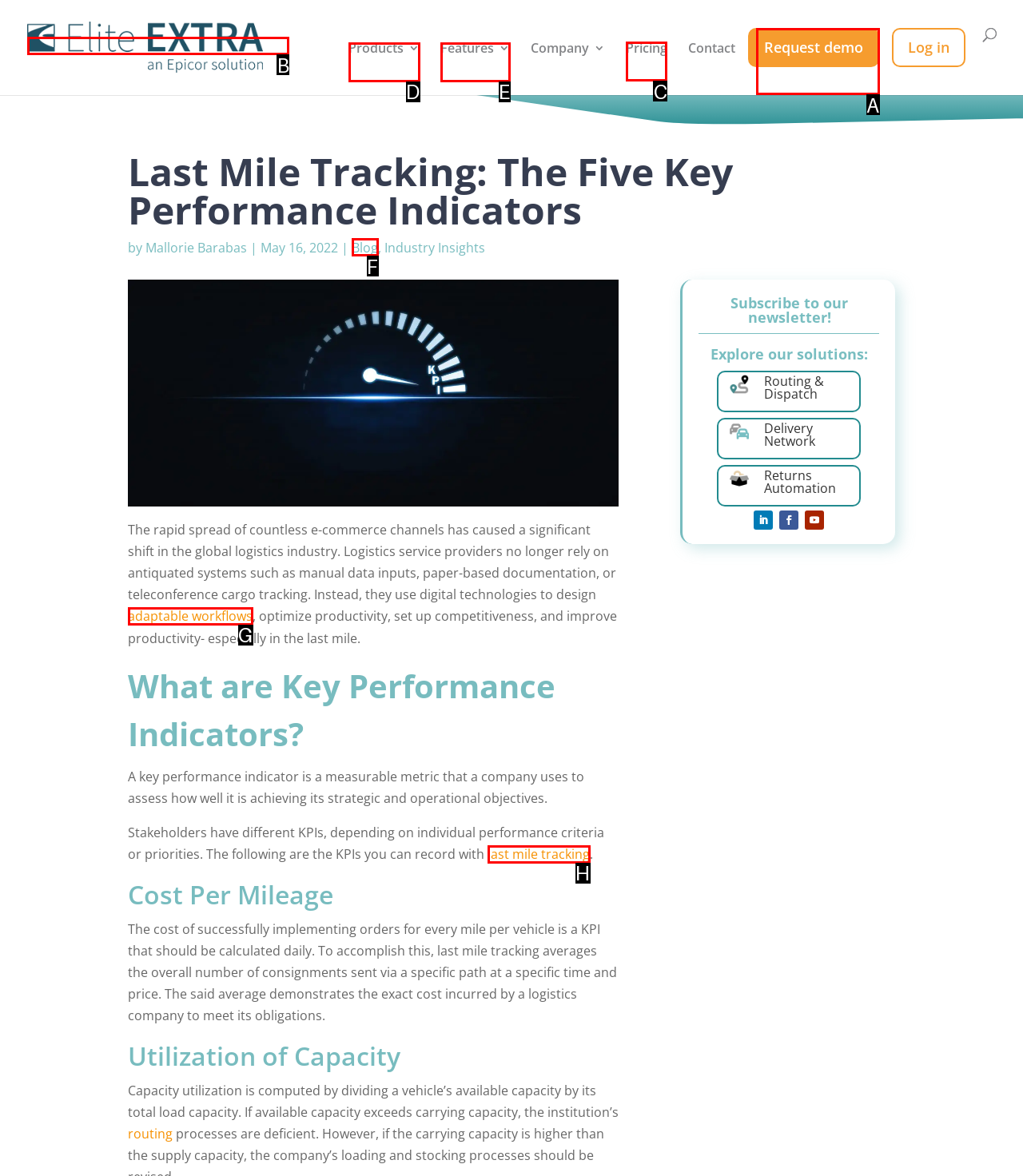Which lettered option should be clicked to perform the following task: View the 'May 2024' archives
Respond with the letter of the appropriate option.

None